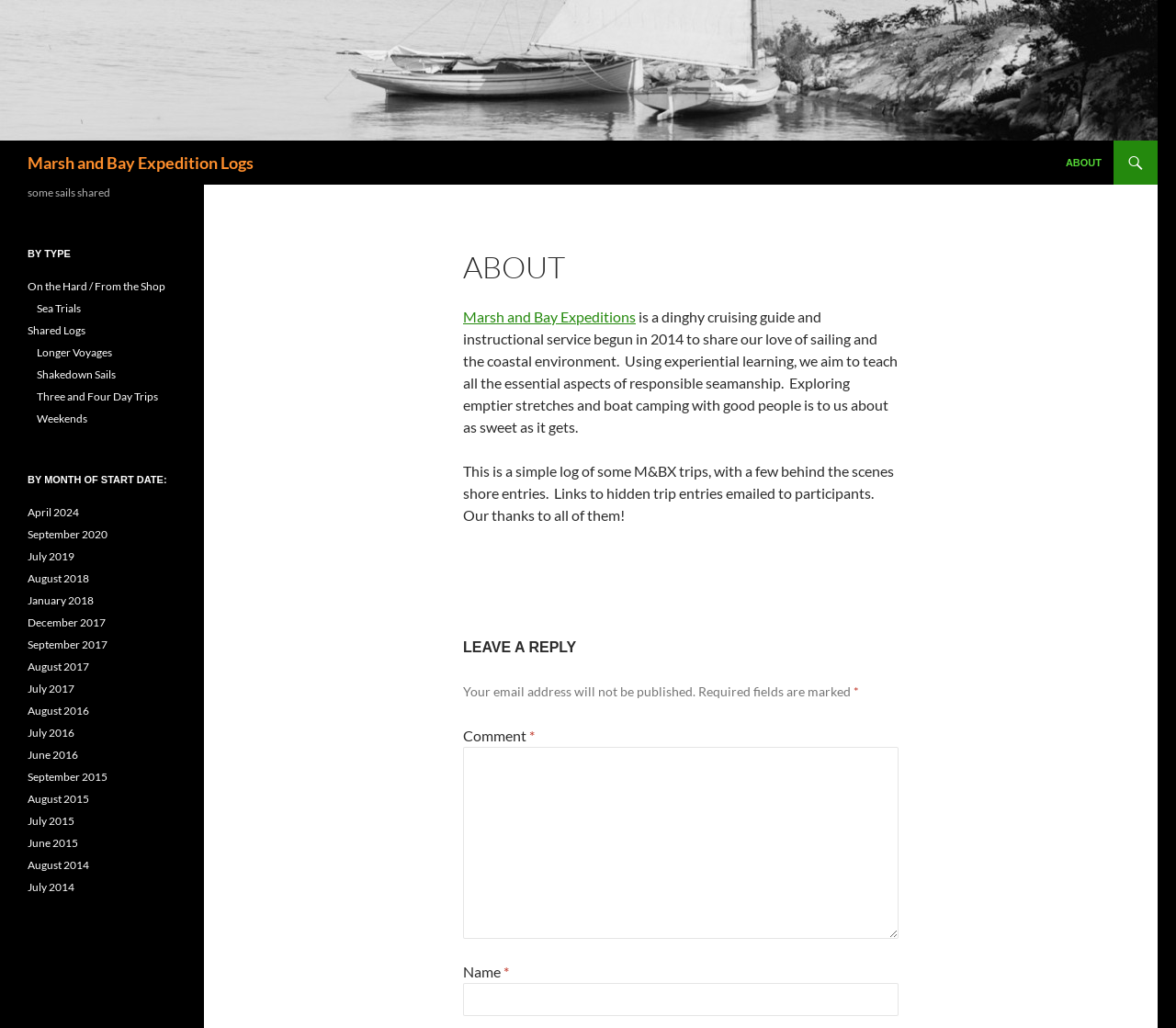Give a detailed explanation of the elements present on the webpage.

The webpage is about Marsh and Bay Expeditions, a dinghy cruising guide and instructional service. At the top, there is a logo and a navigation menu with links to "Marsh and Bay Expedition Logs", "Search", "SKIP TO CONTENT", and "ABOUT". 

Below the navigation menu, there is a heading "Marsh and Bay Expedition Logs" followed by a brief introduction to the service, which is a dinghy cruising guide and instructional service that aims to teach responsible seamanship through experiential learning. 

On the left side, there is a section with headings "some sails shared" and "BY TYPE", which contains links to different types of sailing trips, such as "On the Hard / From the Shop", "Sea Trials", "Shared Logs", and more. 

Below this section, there is another section with a heading "BY MONTH OF START DATE:", which contains links to sailing trips organized by month and year, from April 2024 to August 2014.

On the right side, there is an article section with a heading "ABOUT" and a brief description of the service. Below this, there is a section for leaving a reply, with fields for name, email, and comment.